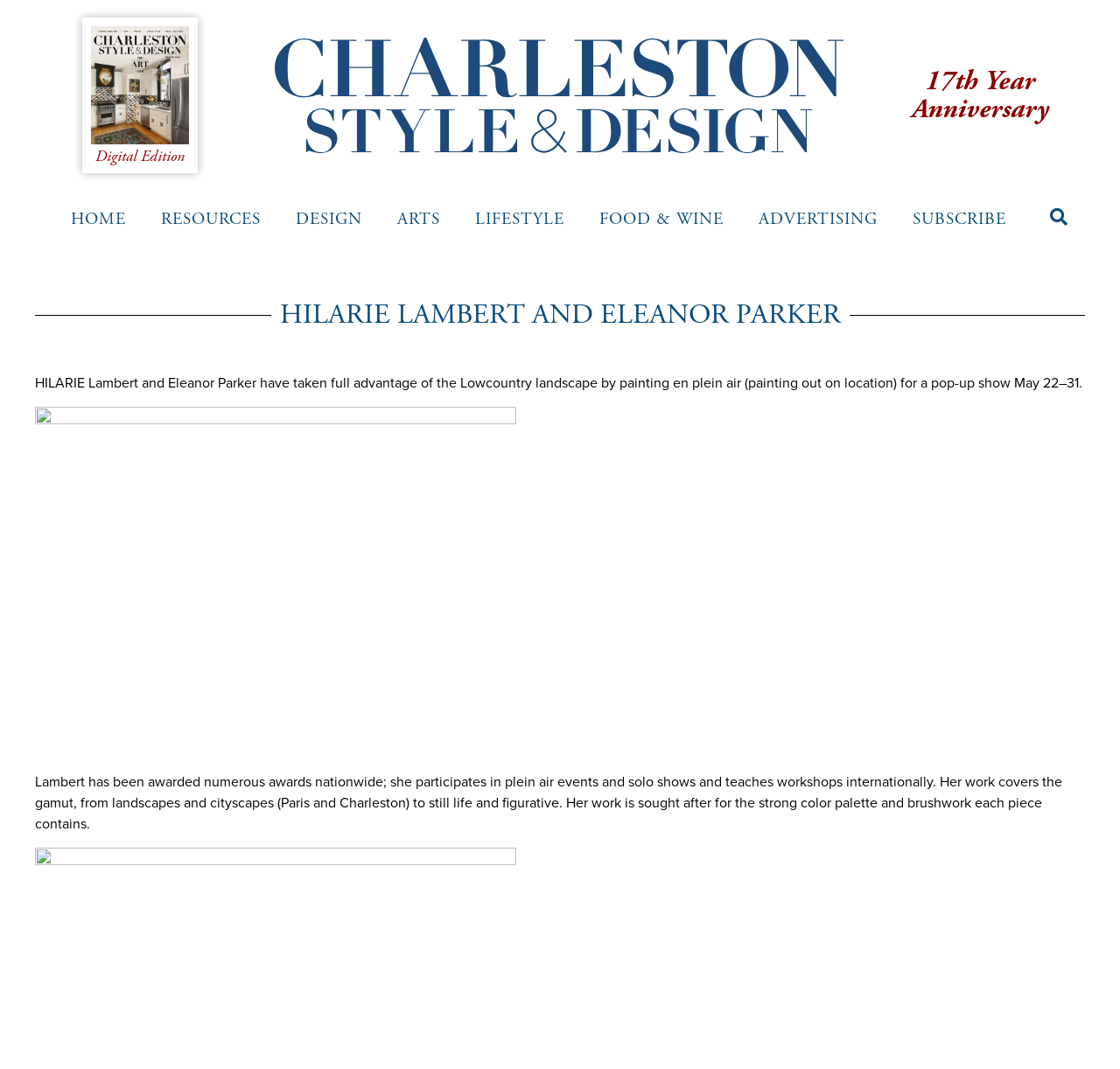Predict the bounding box coordinates of the UI element that matches this description: "Digital Edition". The coordinates should be in the format [left, top, right, bottom] with each value between 0 and 1.

[0.085, 0.137, 0.165, 0.156]